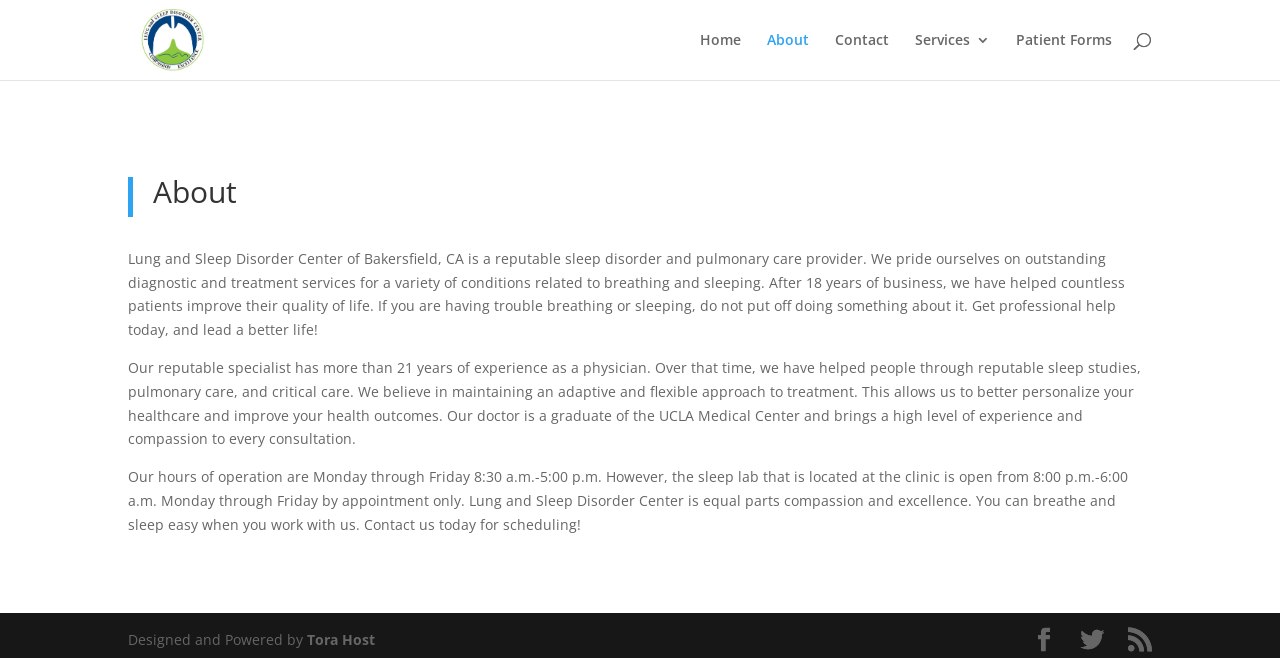Look at the image and answer the question in detail:
What is the purpose of the center?

I found the answer by reading the text in the article section, specifically the first paragraph which mentions the center's purpose.